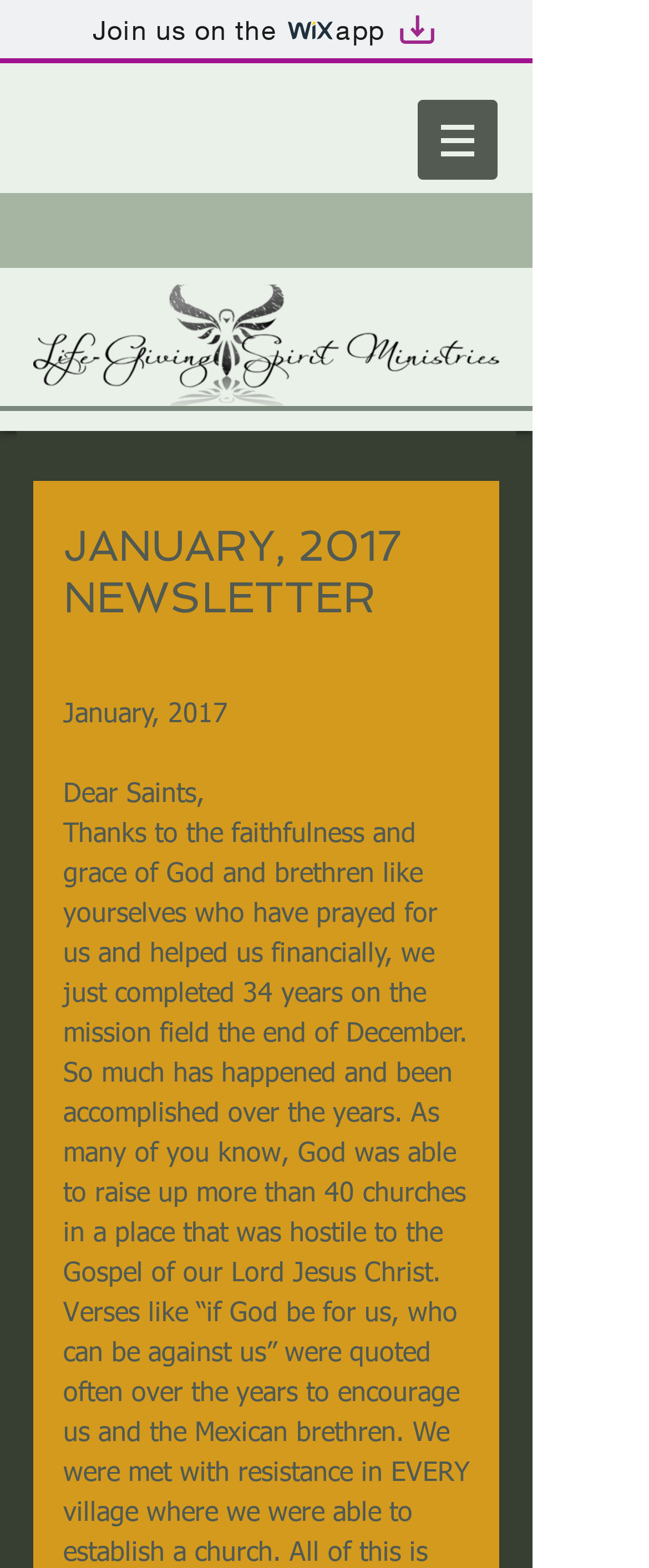Using the description "Join us on the app", locate and provide the bounding box of the UI element.

[0.0, 0.0, 0.821, 0.04]